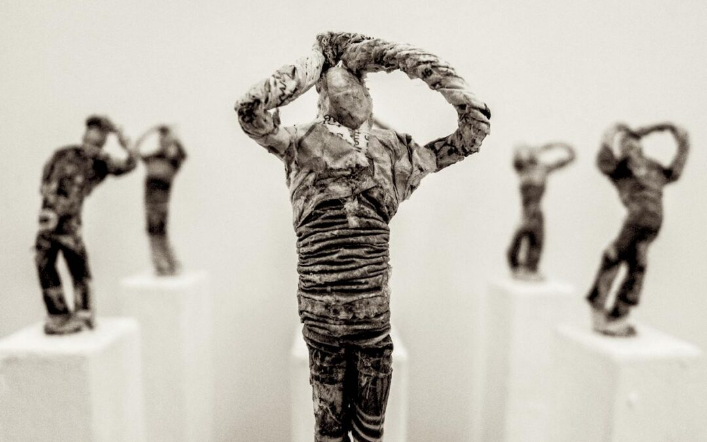What is the theme suggested by the arrangement of the sculptures?
Based on the screenshot, give a detailed explanation to answer the question.

The caption suggests that the arrangement of the sculptures, with multiple figures in similar poses, implies a theme of collective anxiety or shared experience.